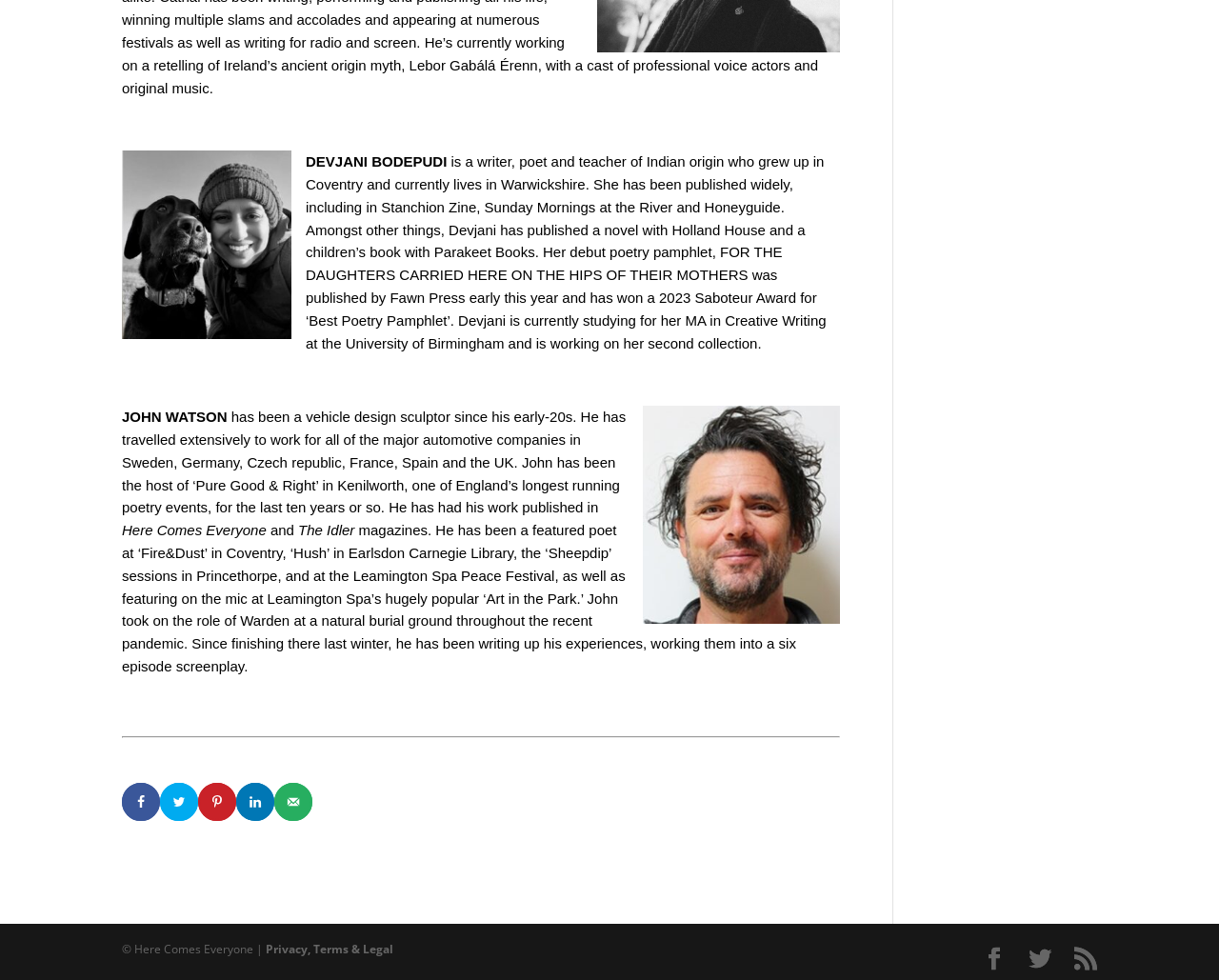What is the name of the event hosted by John Watson?
Examine the image and give a concise answer in one word or a short phrase.

Pure Good & Right